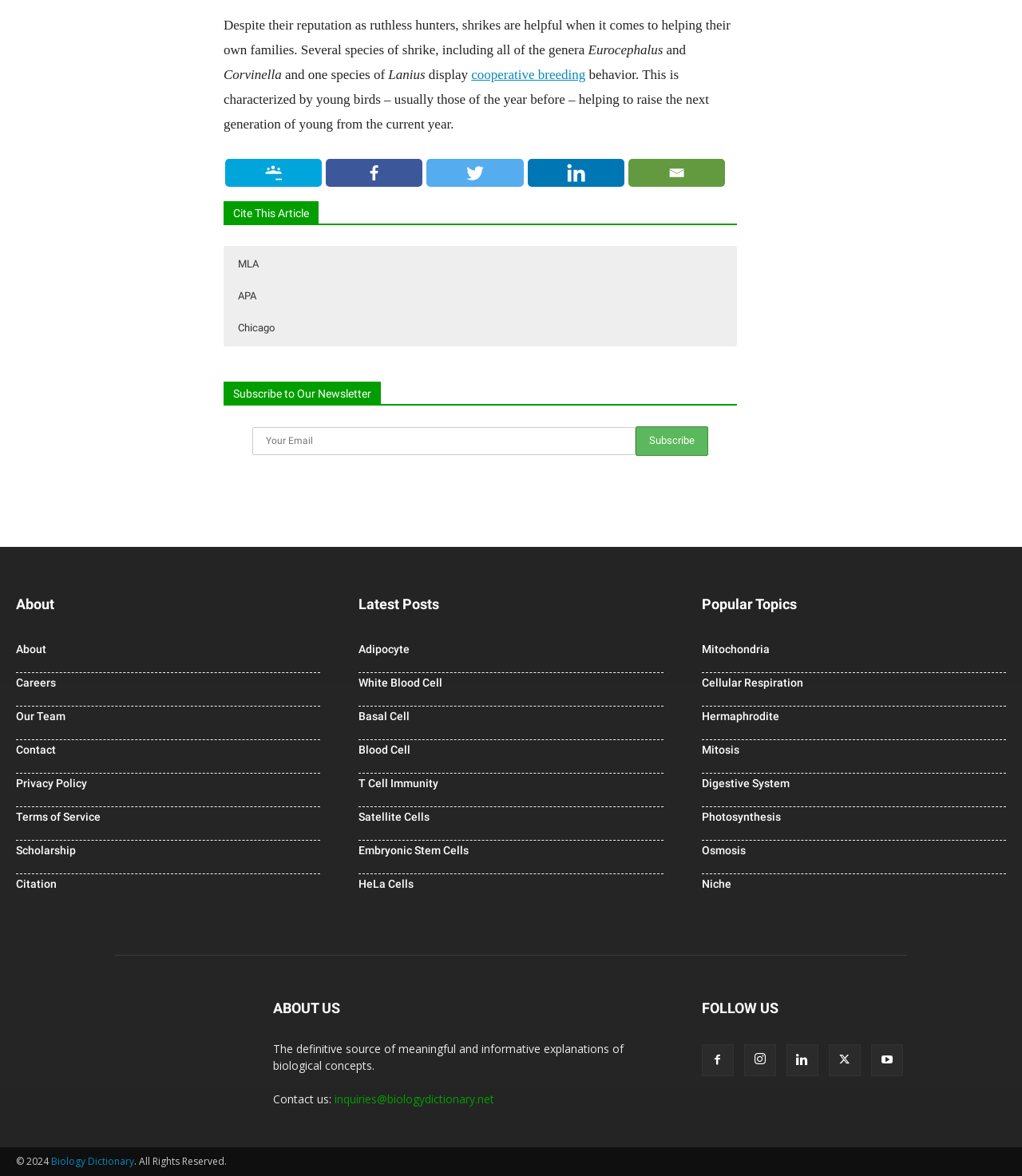Identify the bounding box coordinates of the region that should be clicked to execute the following instruction: "Check out the 'Citation' page".

[0.016, 0.746, 0.055, 0.757]